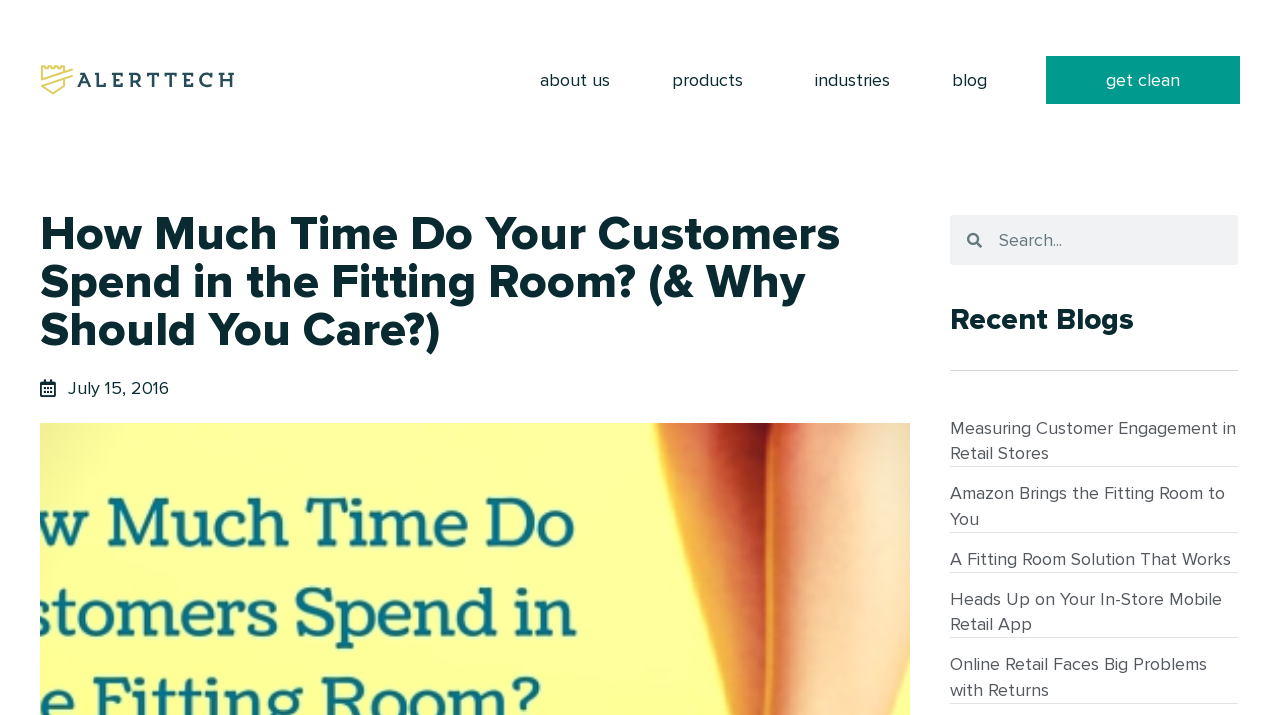Determine the bounding box coordinates of the section I need to click to execute the following instruction: "Go to about us page". Provide the coordinates as four float numbers between 0 and 1, i.e., [left, top, right, bottom].

[0.42, 0.078, 0.479, 0.145]